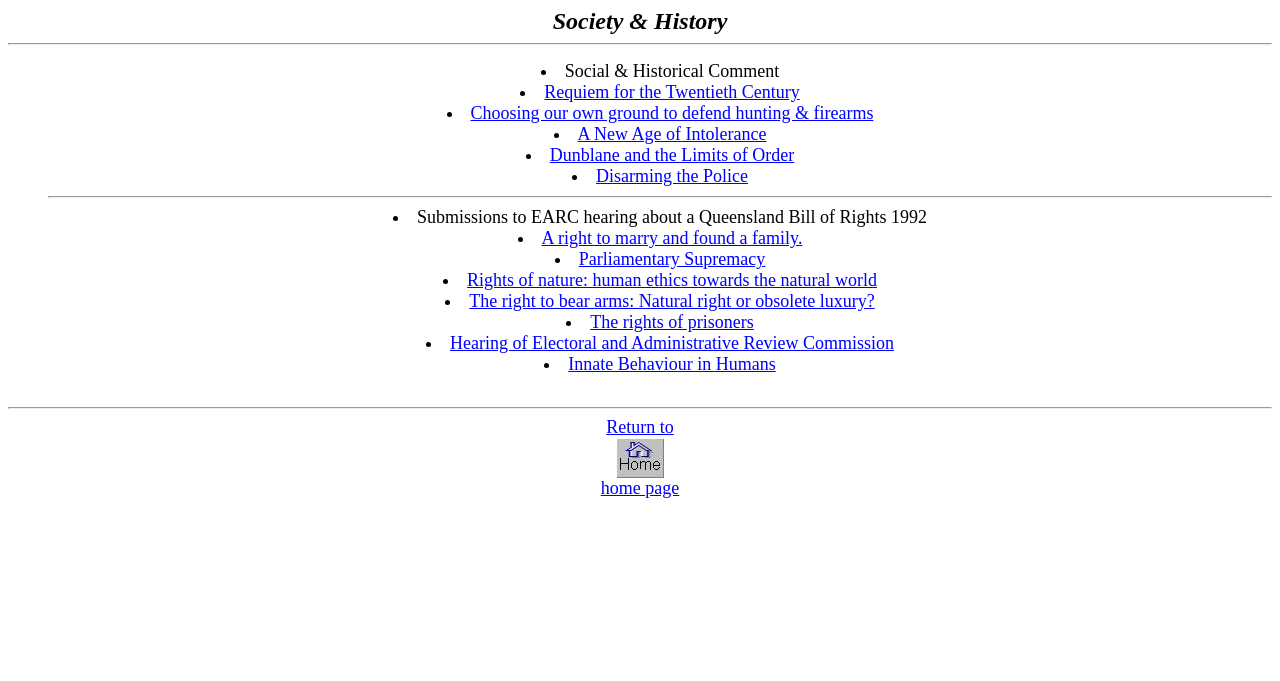Kindly determine the bounding box coordinates of the area that needs to be clicked to fulfill this instruction: "Go to home page".

[0.469, 0.612, 0.531, 0.731]